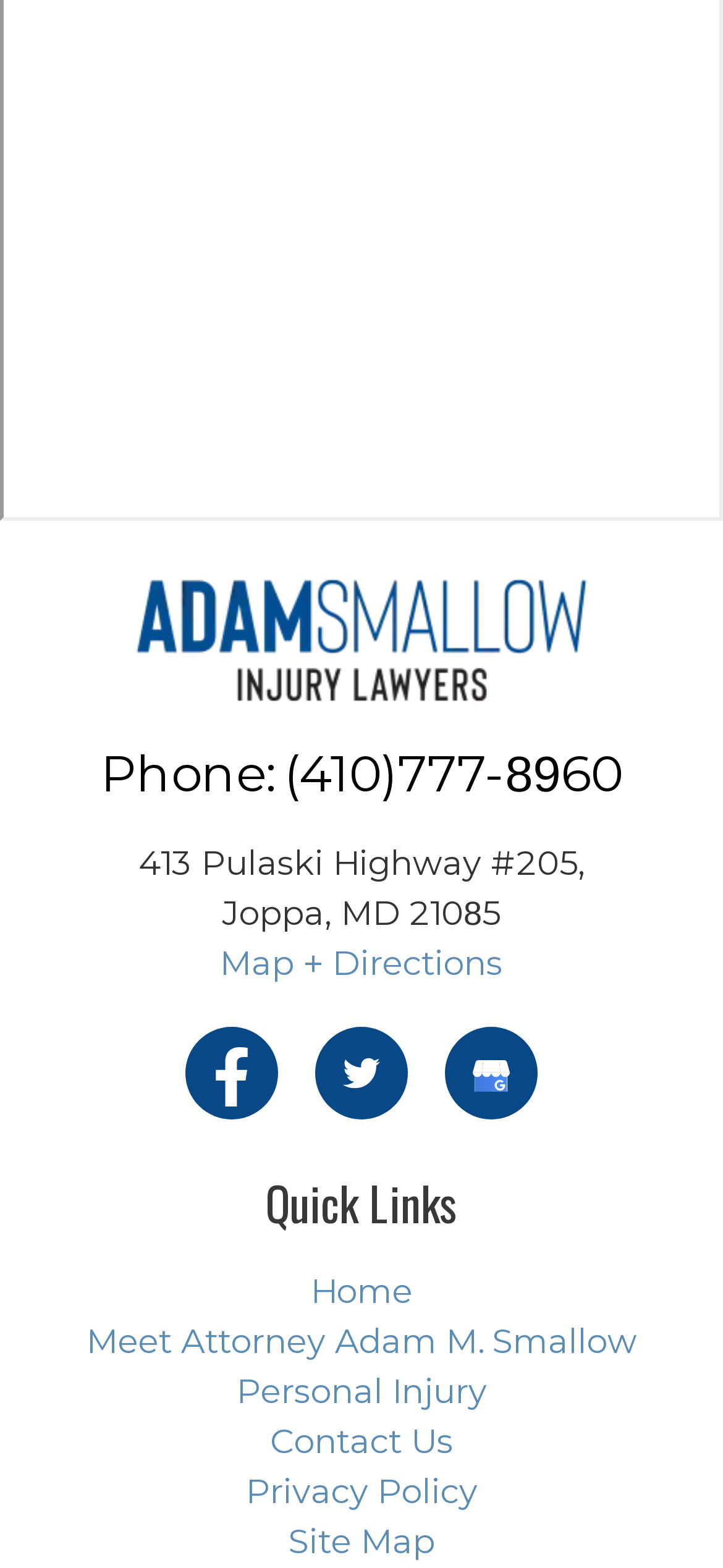What is the title of the section above the links?
Refer to the screenshot and respond with a concise word or phrase.

Quick Links